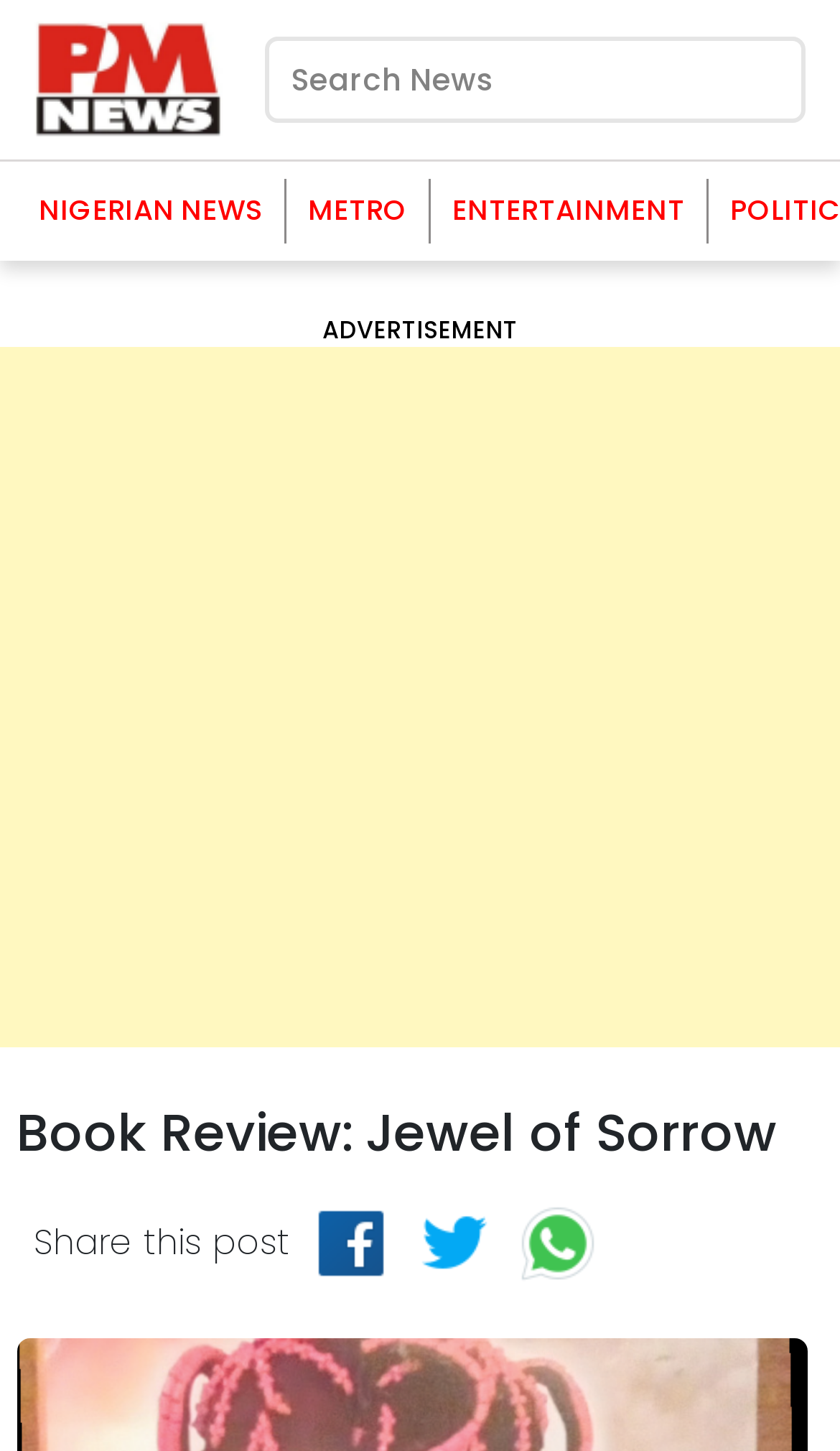Using the provided description aria-label="Advertisement" name="aswift_1" title="Advertisement", find the bounding box coordinates for the UI element. Provide the coordinates in (top-left x, top-left y, bottom-right x, bottom-right y) format, ensuring all values are between 0 and 1.

[0.0, 0.239, 1.0, 0.722]